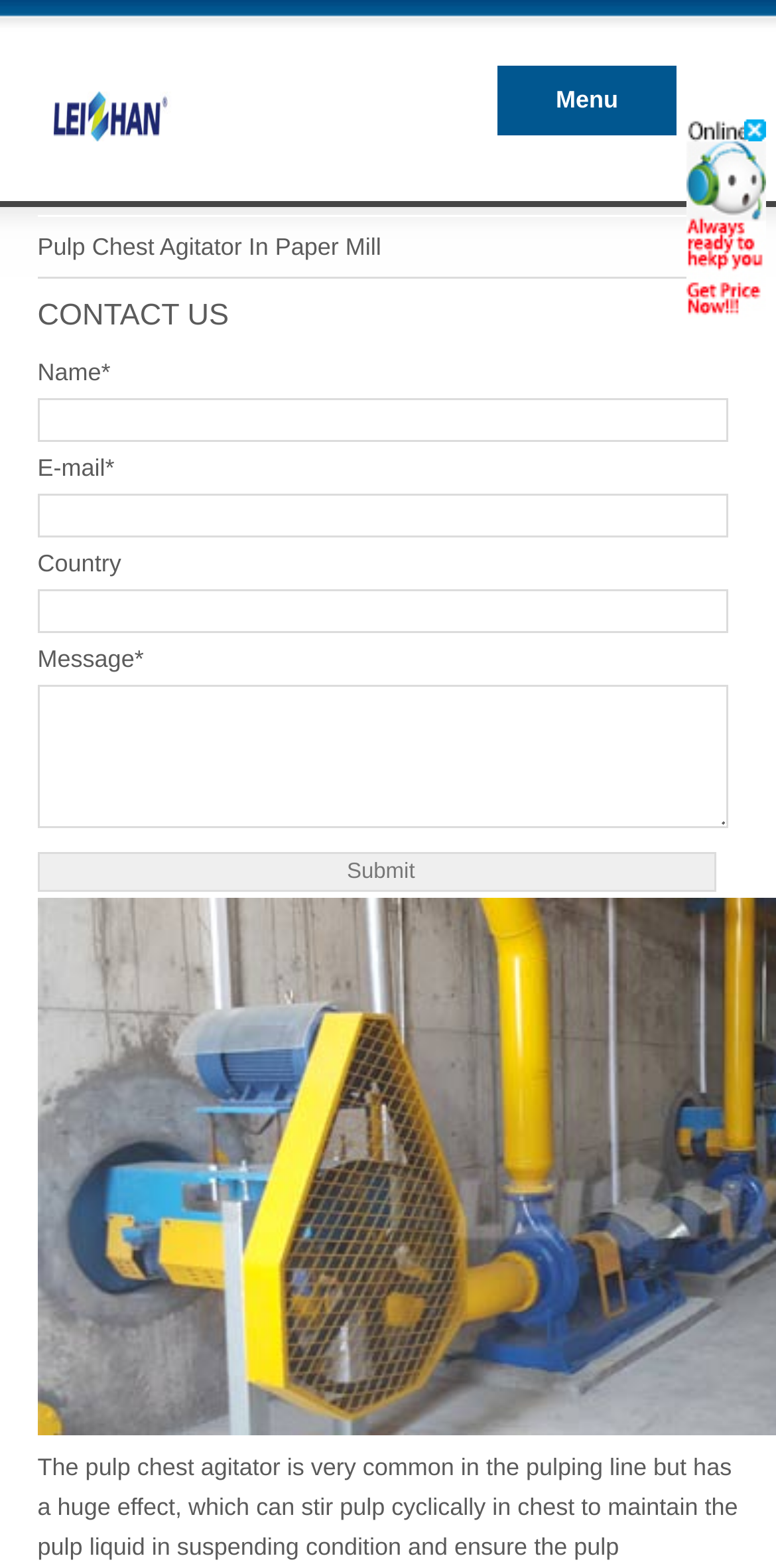What is the function of the button at the bottom of the form?
Using the image, elaborate on the answer with as much detail as possible.

The button at the bottom of the form is used to submit the contact information and message, as indicated by the 'Submit' label on the button.